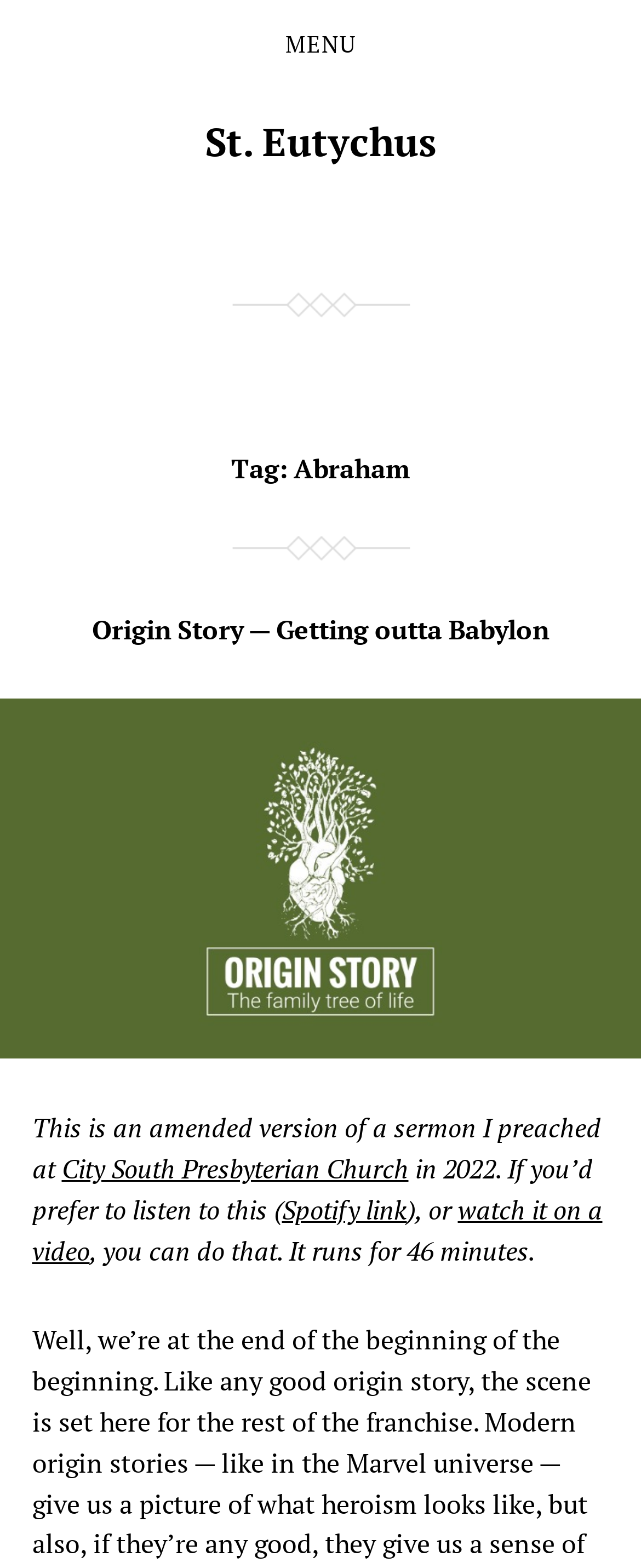Please answer the following query using a single word or phrase: 
What is the title of the sermon?

Origin Story — Getting outta Babylon